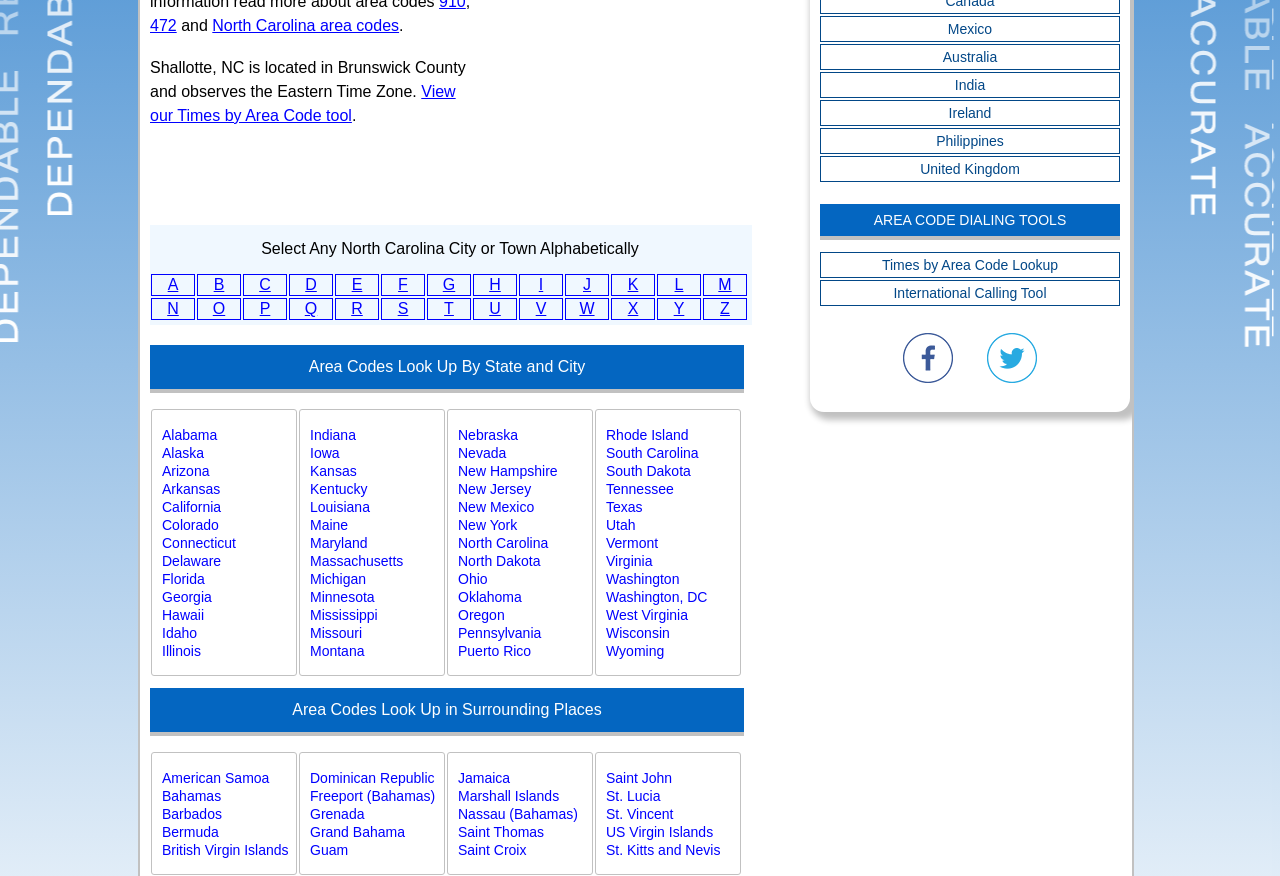Using the webpage screenshot, locate the HTML element that fits the following description and provide its bounding box: "Mexico".

[0.641, 0.019, 0.874, 0.047]